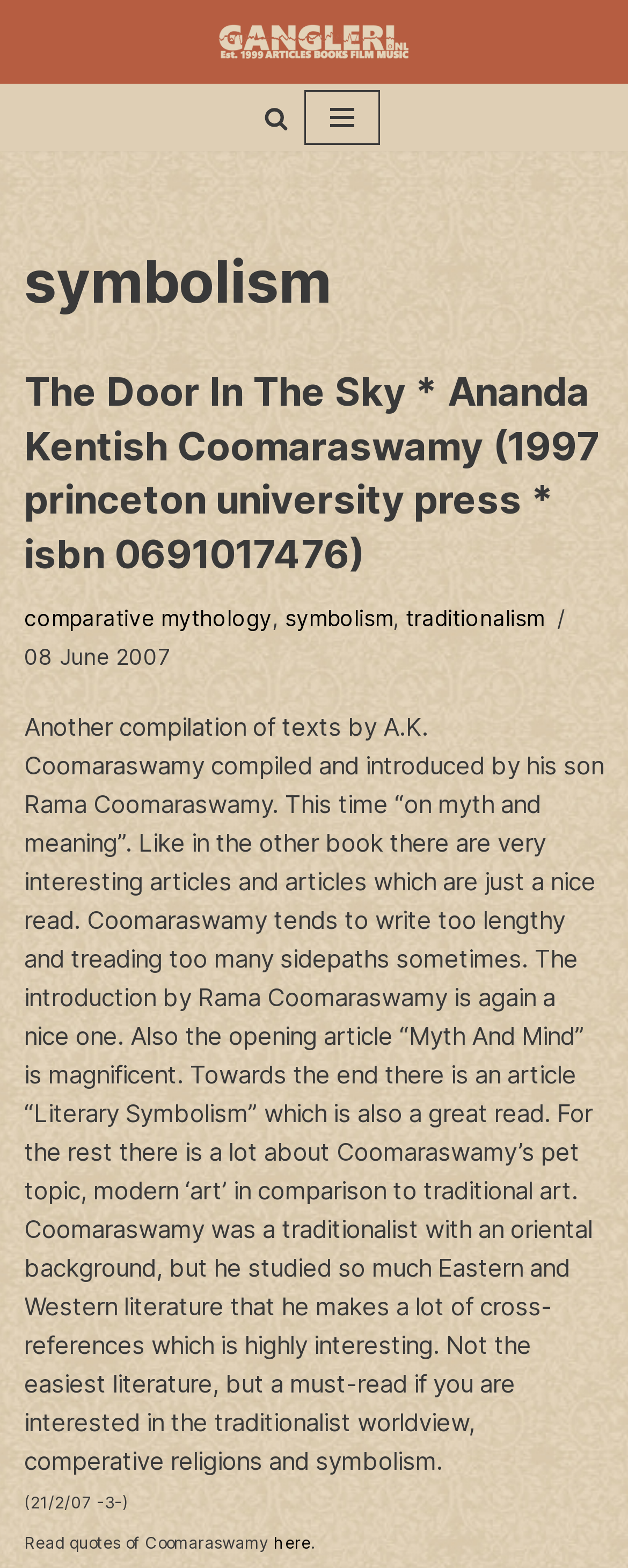Show the bounding box coordinates for the HTML element as described: "symbolism".

[0.454, 0.386, 0.626, 0.402]